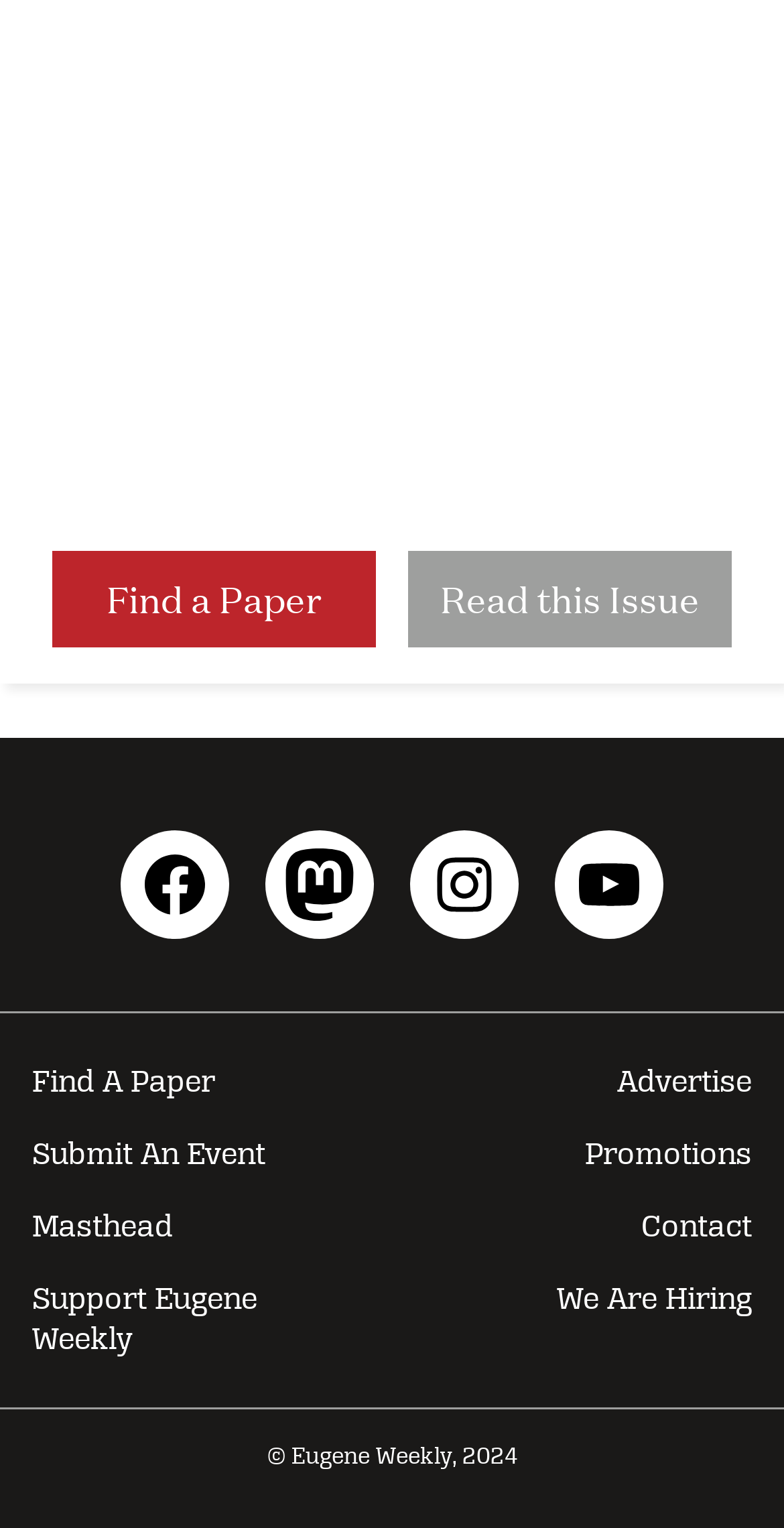How many links are available in the second complementary section?
Please give a detailed and elaborate answer to the question.

There are six links available in the second complementary section, which are 'Find A Paper', 'Advertise', 'Submit An Event', 'Promotions', 'Masthead', and 'Contact'.